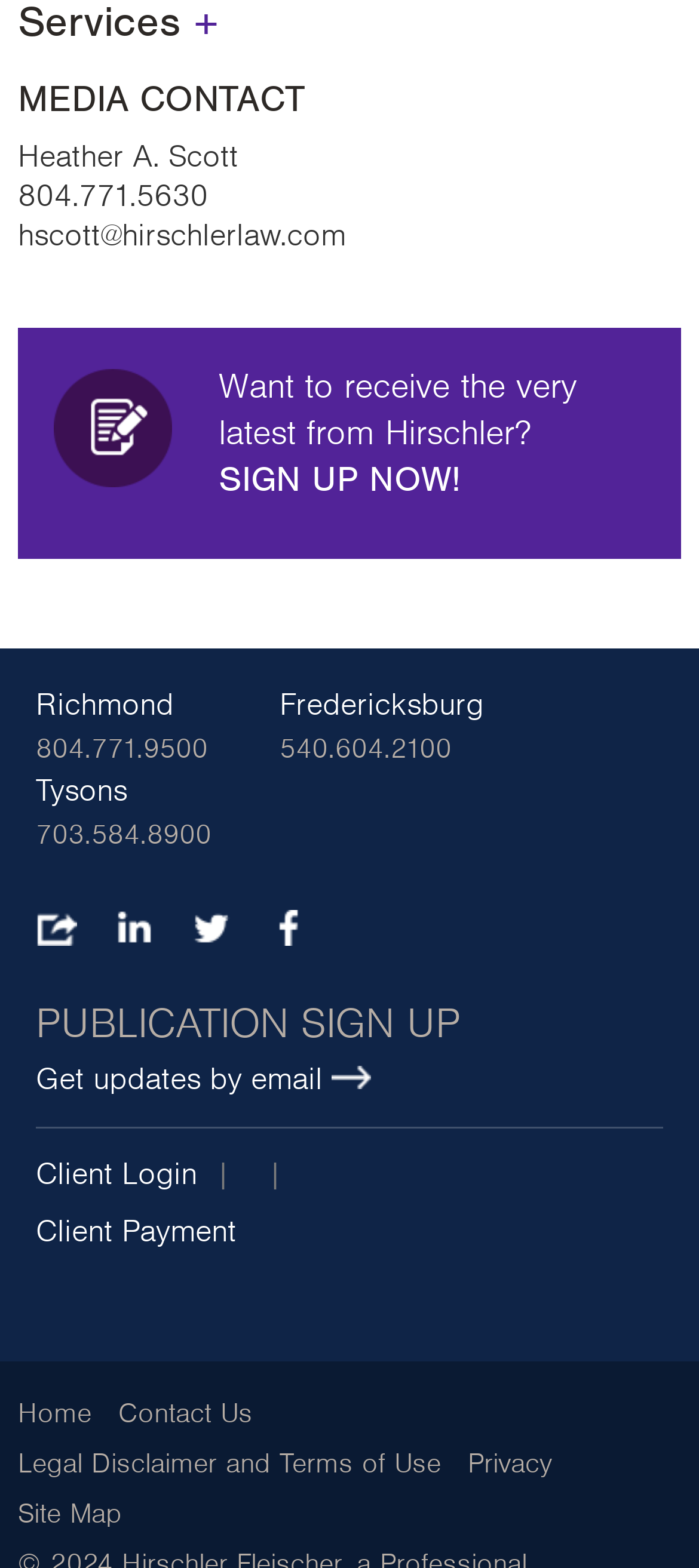Please indicate the bounding box coordinates for the clickable area to complete the following task: "Visit the LinkedIn page". The coordinates should be specified as four float numbers between 0 and 1, i.e., [left, top, right, bottom].

[0.162, 0.58, 0.221, 0.606]